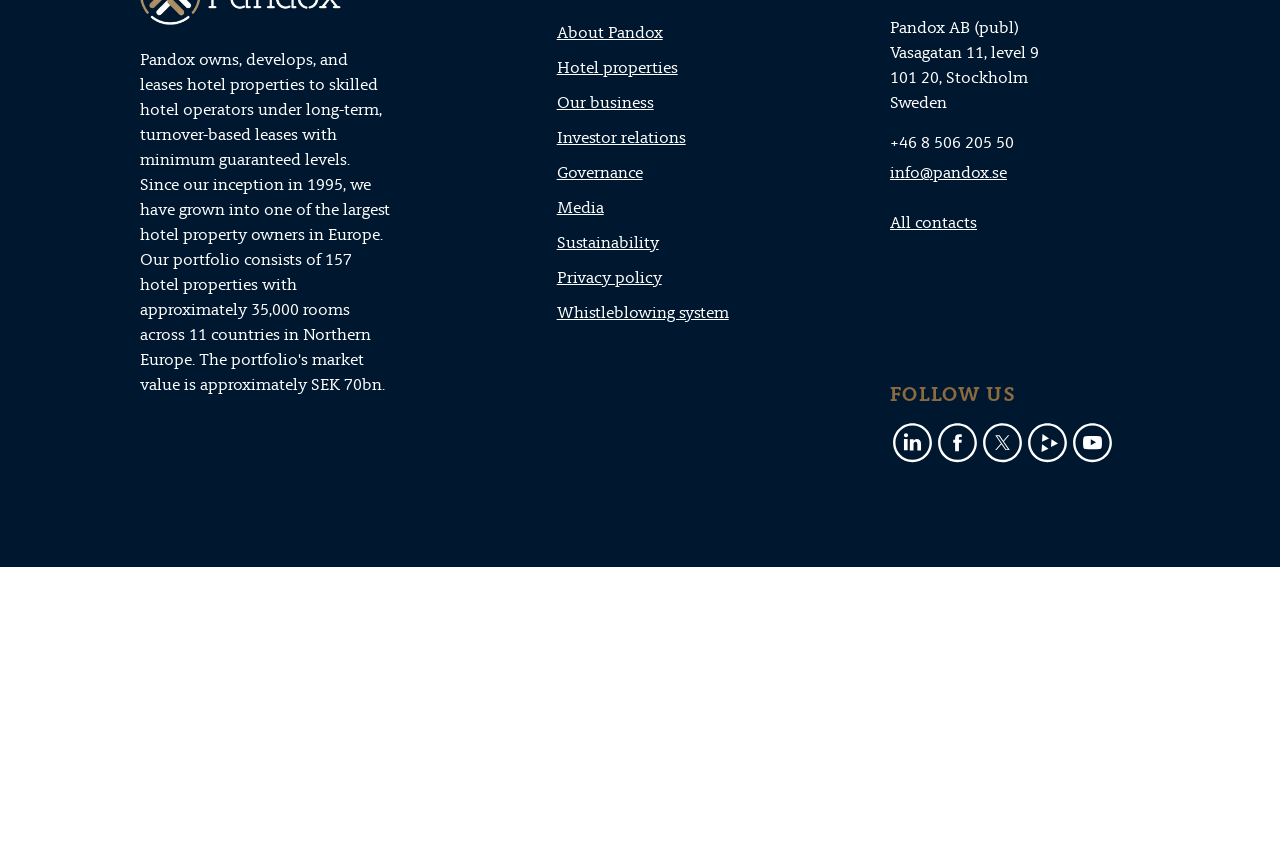Pinpoint the bounding box coordinates of the element you need to click to execute the following instruction: "Follow Pandox on social media". The bounding box should be represented by four float numbers between 0 and 1, in the format [left, top, right, bottom].

[0.695, 0.861, 0.73, 0.886]